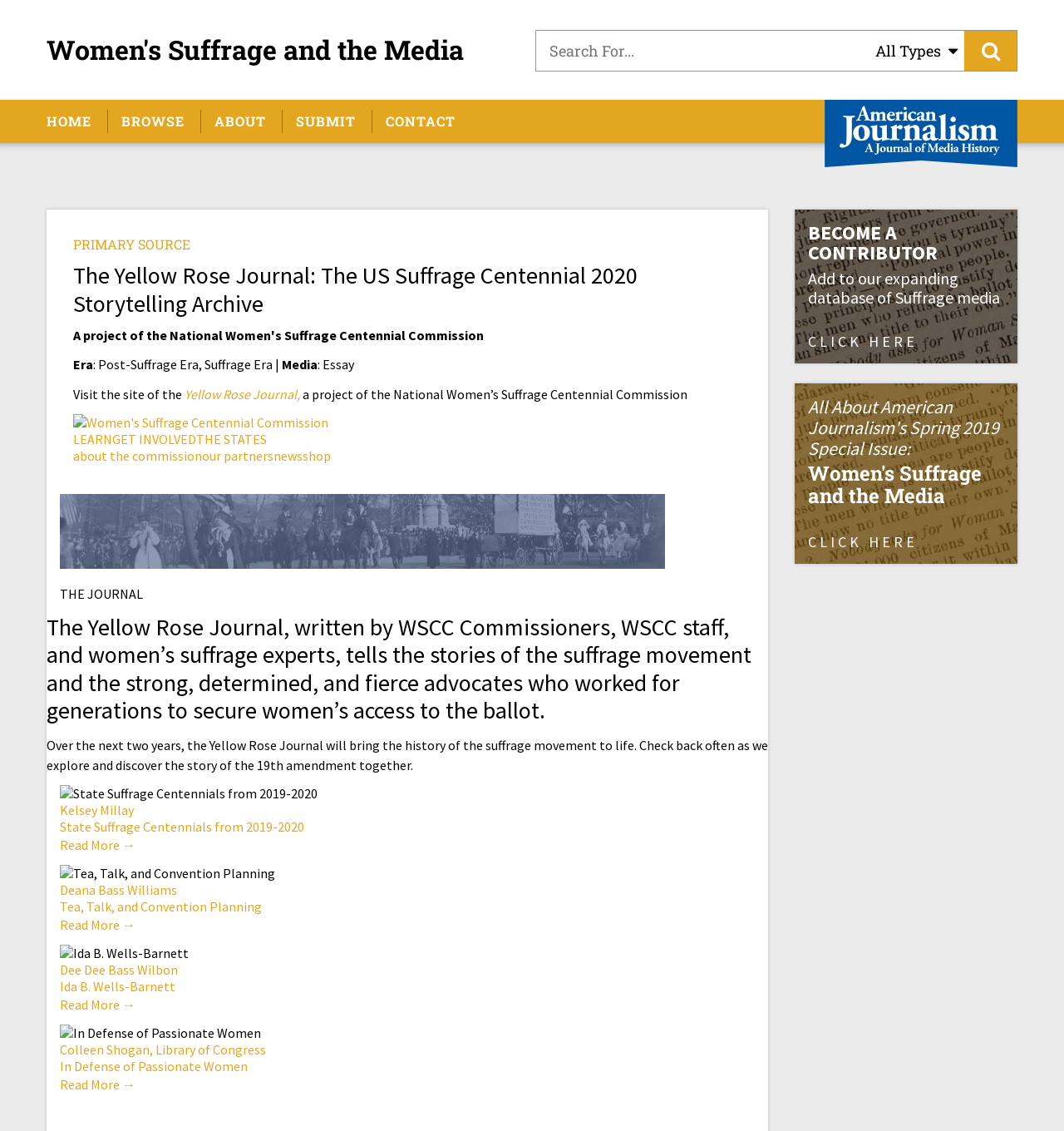Identify the coordinates of the bounding box for the element described below: "alt="Women's Suffrage Centennial Commission"". Return the coordinates as four float numbers between 0 and 1: [left, top, right, bottom].

[0.069, 0.366, 0.309, 0.381]